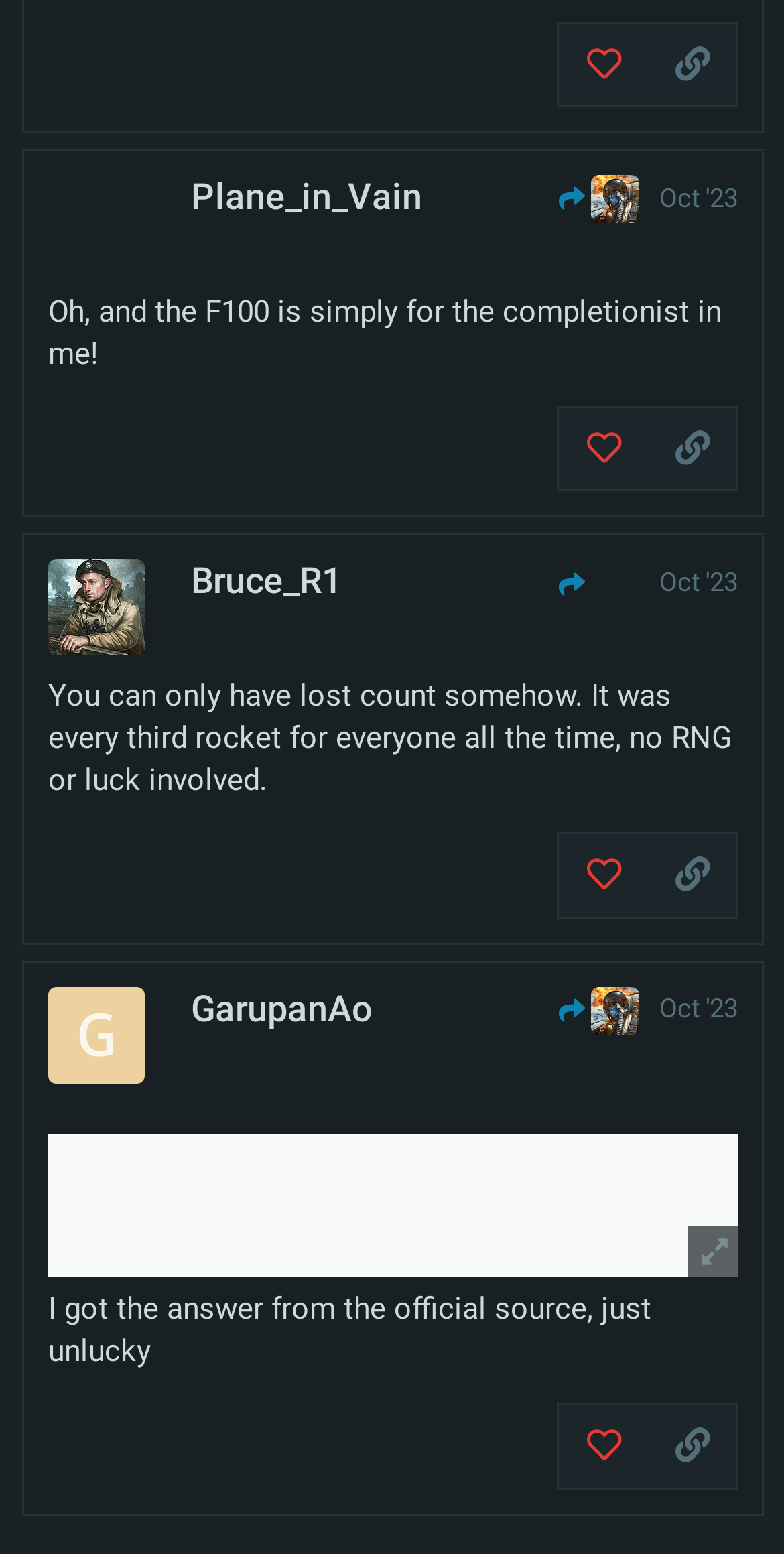How many posts are displayed on this webpage?
Answer the question using a single word or phrase, according to the image.

3